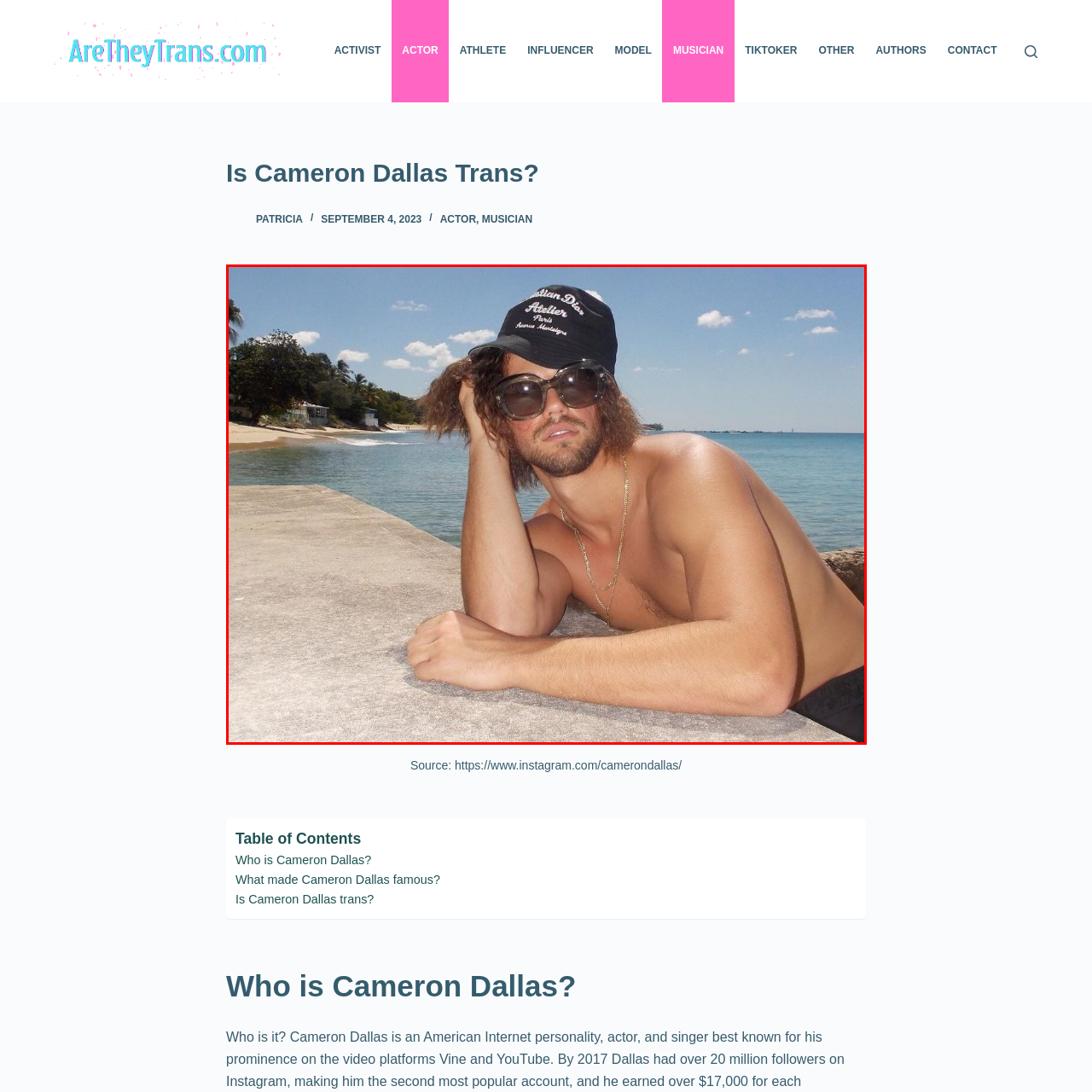What is the weather like in the image?  
Pay attention to the image within the red frame and give a detailed answer based on your observations from the image.

The caption describes the setting as 'sun-soaked', indicating that the weather is warm and sunny, with the man's bare chest glistening under the sunlight.